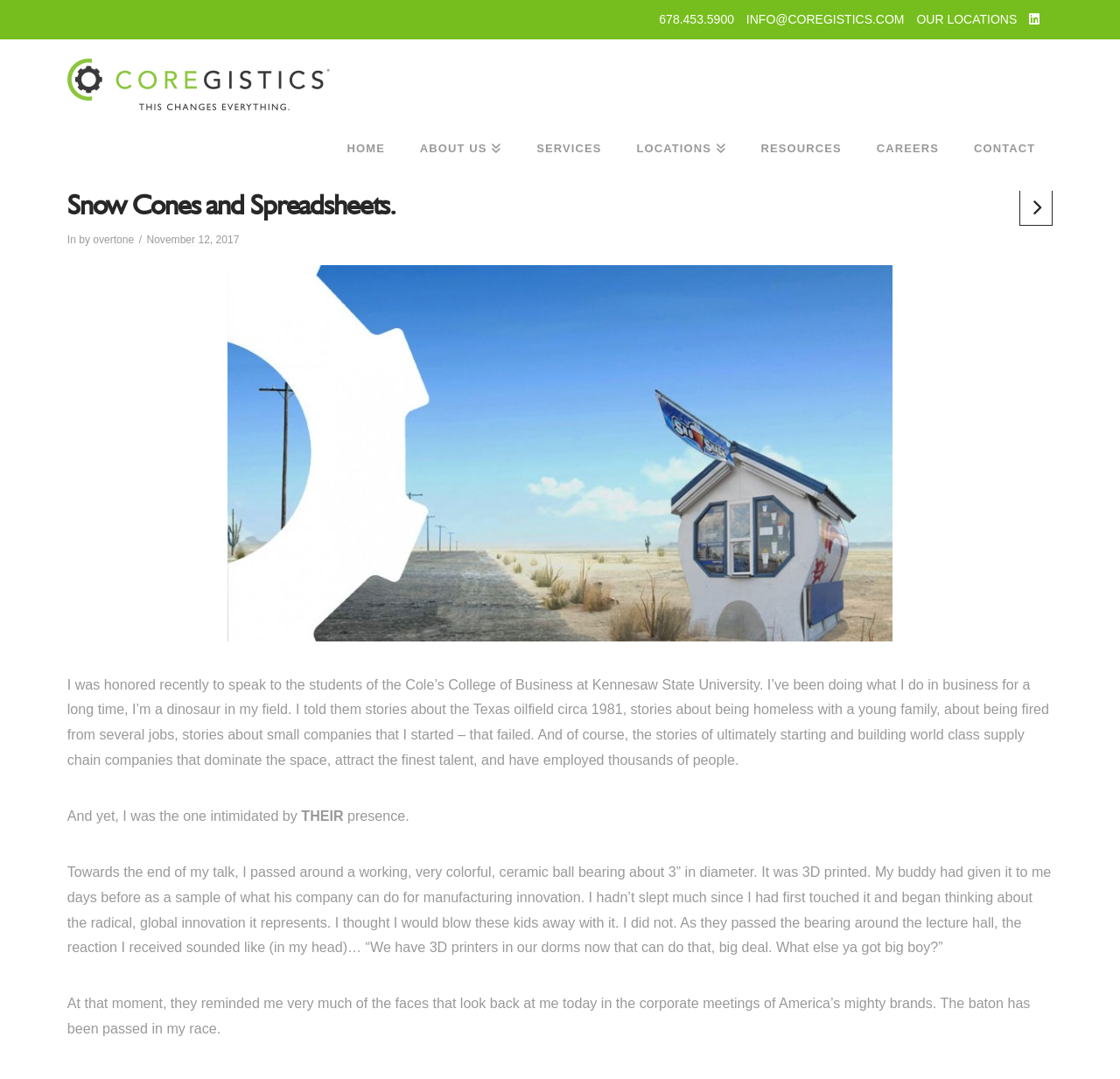With reference to the image, please provide a detailed answer to the following question: What is the speaker's profession?

The speaker mentions 'I’ve been doing what I do in business for a long time' and talks about starting and building world-class supply chain companies, indicating that their profession is in the business field.